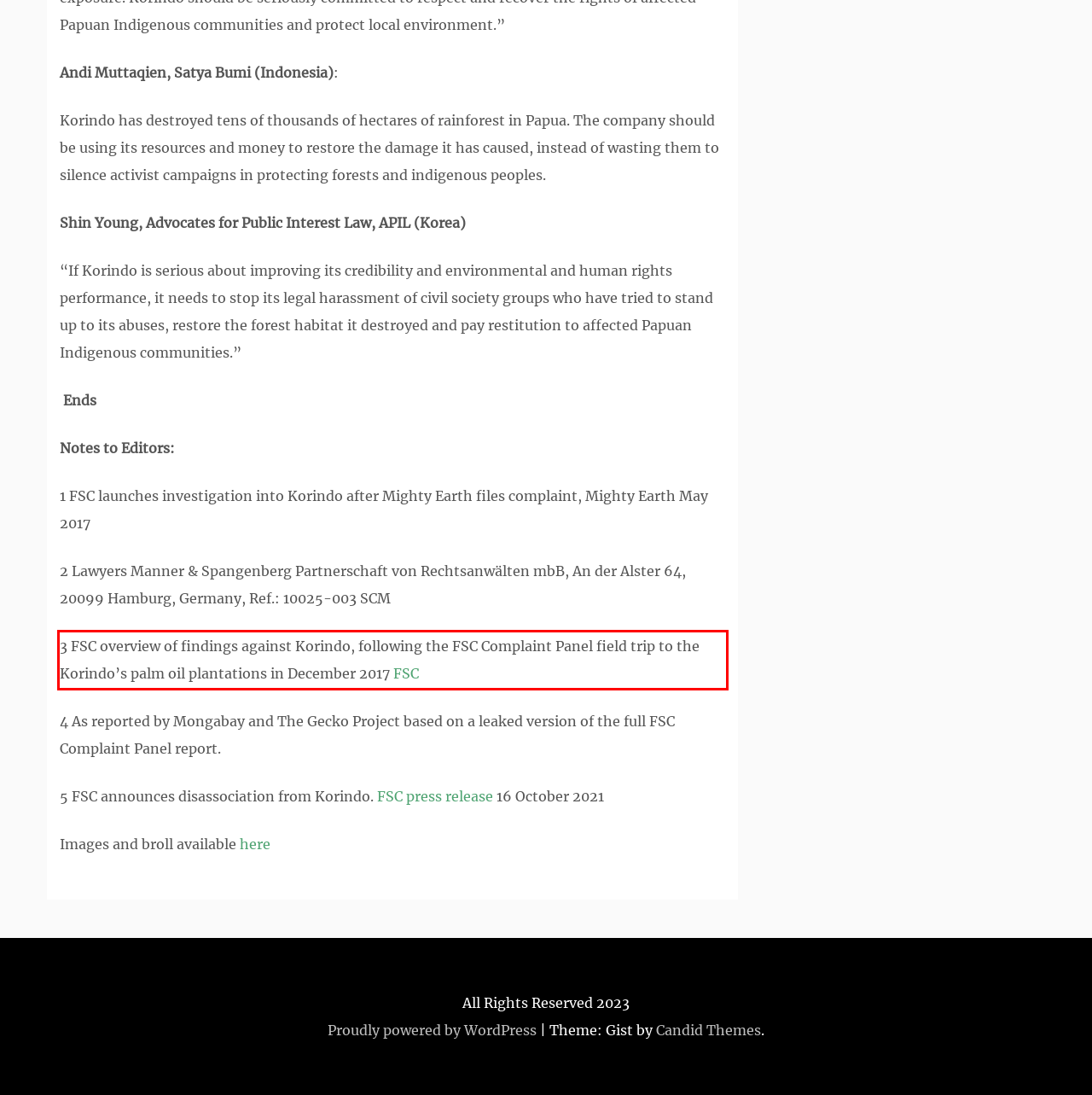Please take the screenshot of the webpage, find the red bounding box, and generate the text content that is within this red bounding box.

3 FSC overview of findings against Korindo, following the FSC Complaint Panel field trip to the Korindo’s palm oil plantations in December 2017 FSC